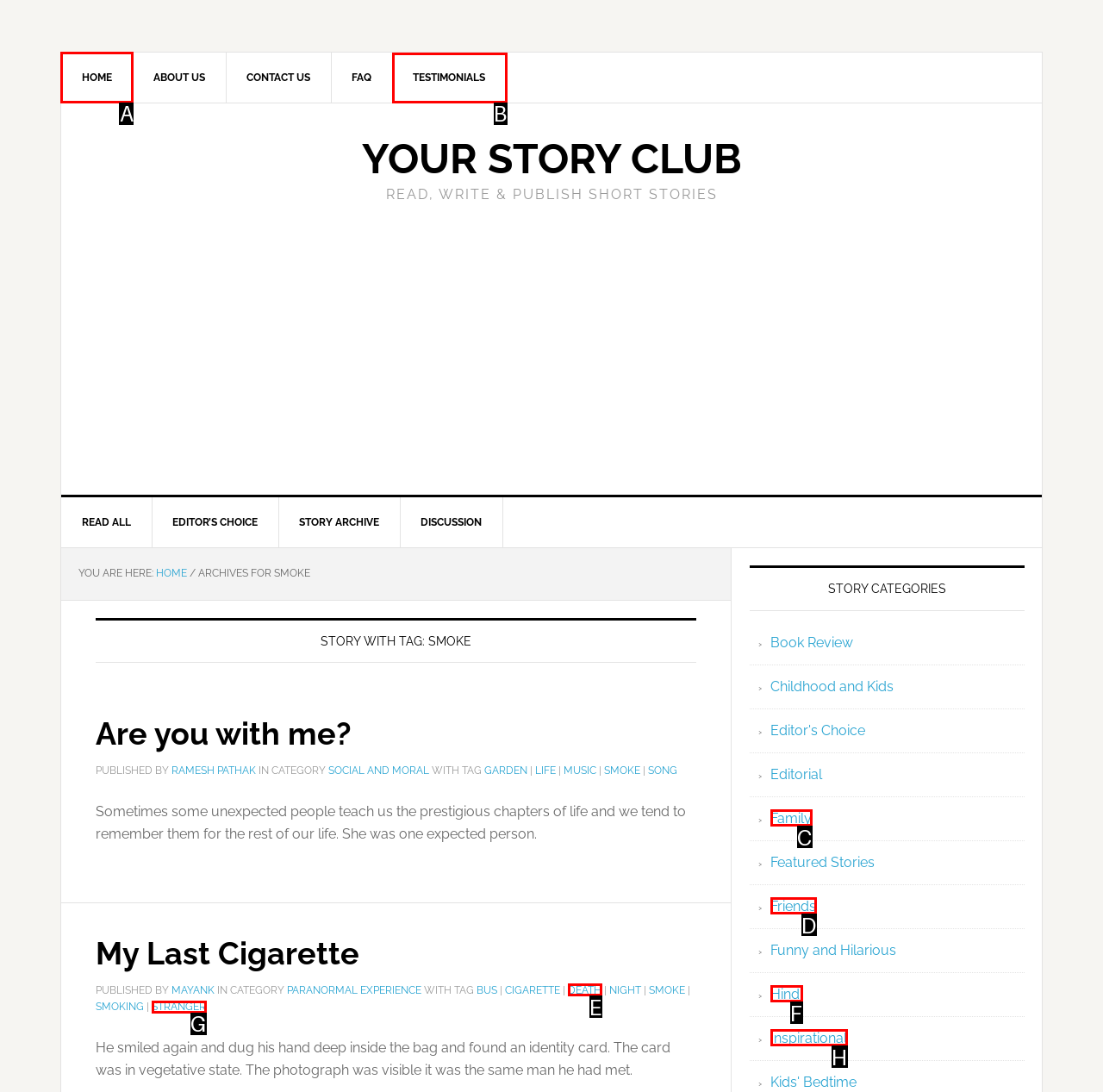For the instruction: Go to the HOME page, which HTML element should be clicked?
Respond with the letter of the appropriate option from the choices given.

None